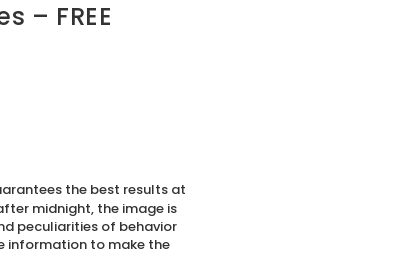Please provide a brief answer to the following inquiry using a single word or phrase:
What is the resolution of the images provided by the riflescope?

Full HD